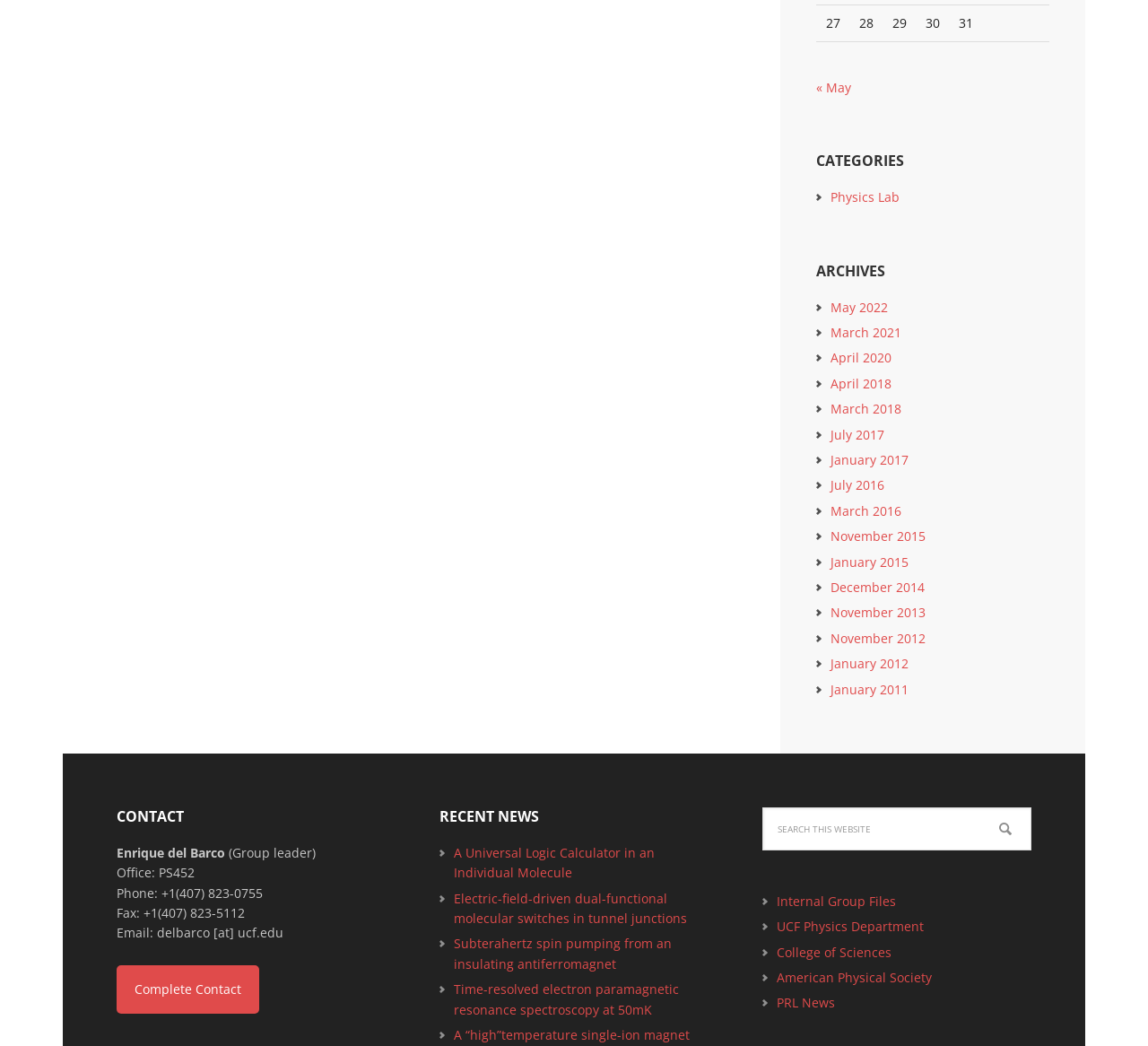What is the function of the button next to the search box?
Kindly answer the question with as much detail as you can.

The button next to the search box is labeled as 'Search', which suggests that it is used to search the website when clicked.